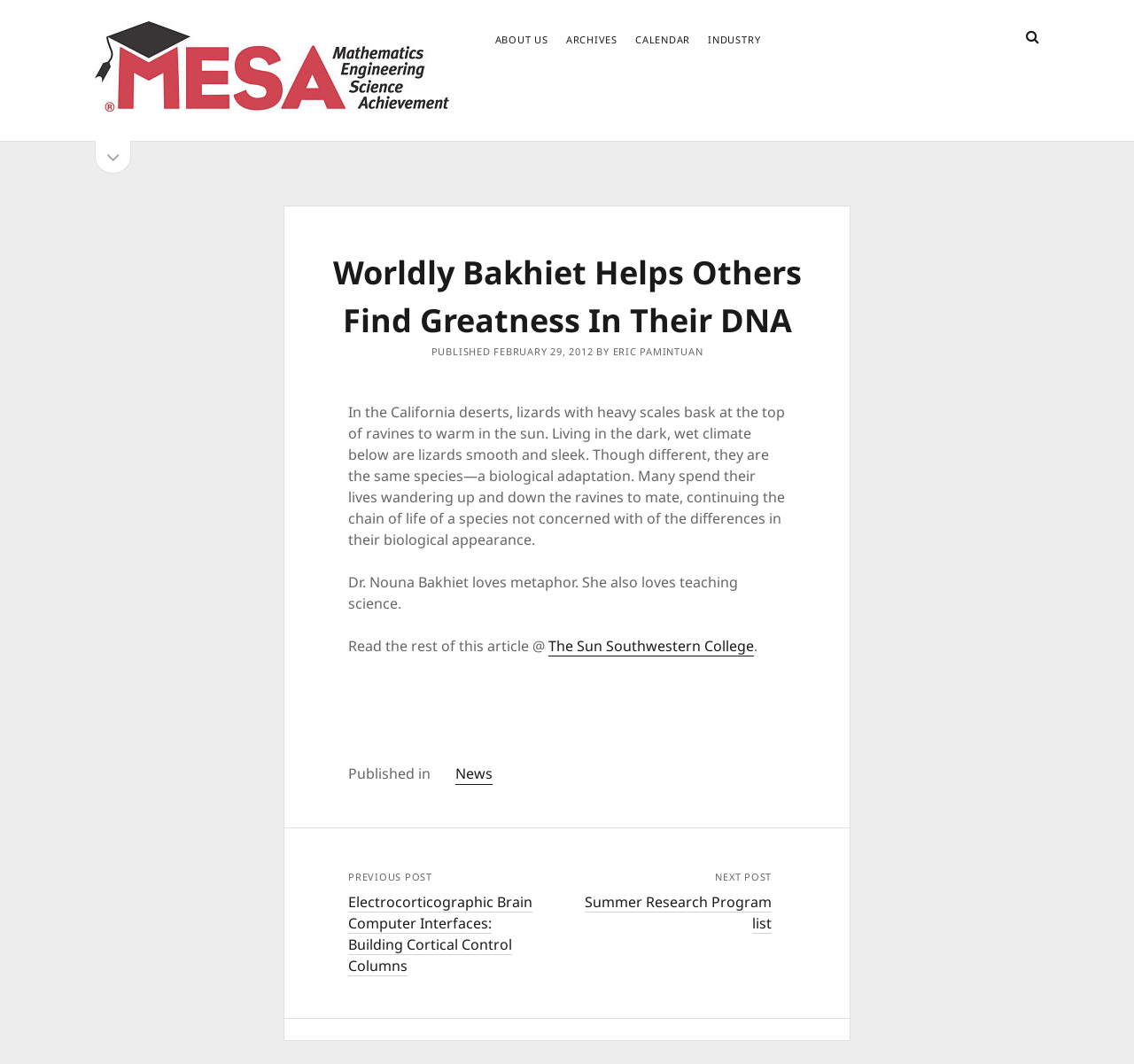Provide a short, one-word or phrase answer to the question below:
What is the title of the previous post?

Electrocorticographic Brain Computer Interfaces